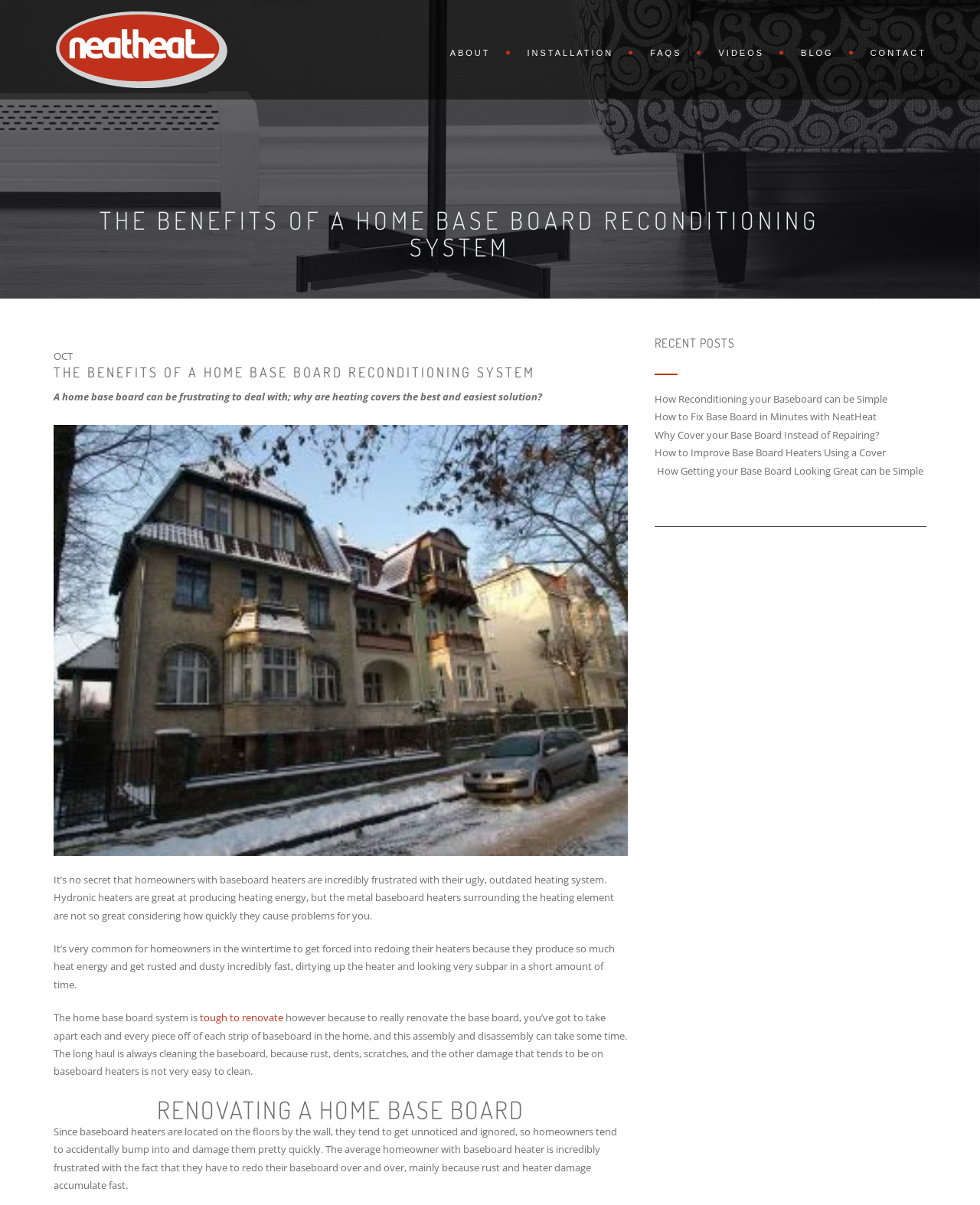Determine the bounding box coordinates of the UI element described below. Use the format (top-left x, top-left y, bottom-right x, bottom-right y) with floating point numbers between 0 and 1: tough to renovate

[0.204, 0.839, 0.289, 0.85]